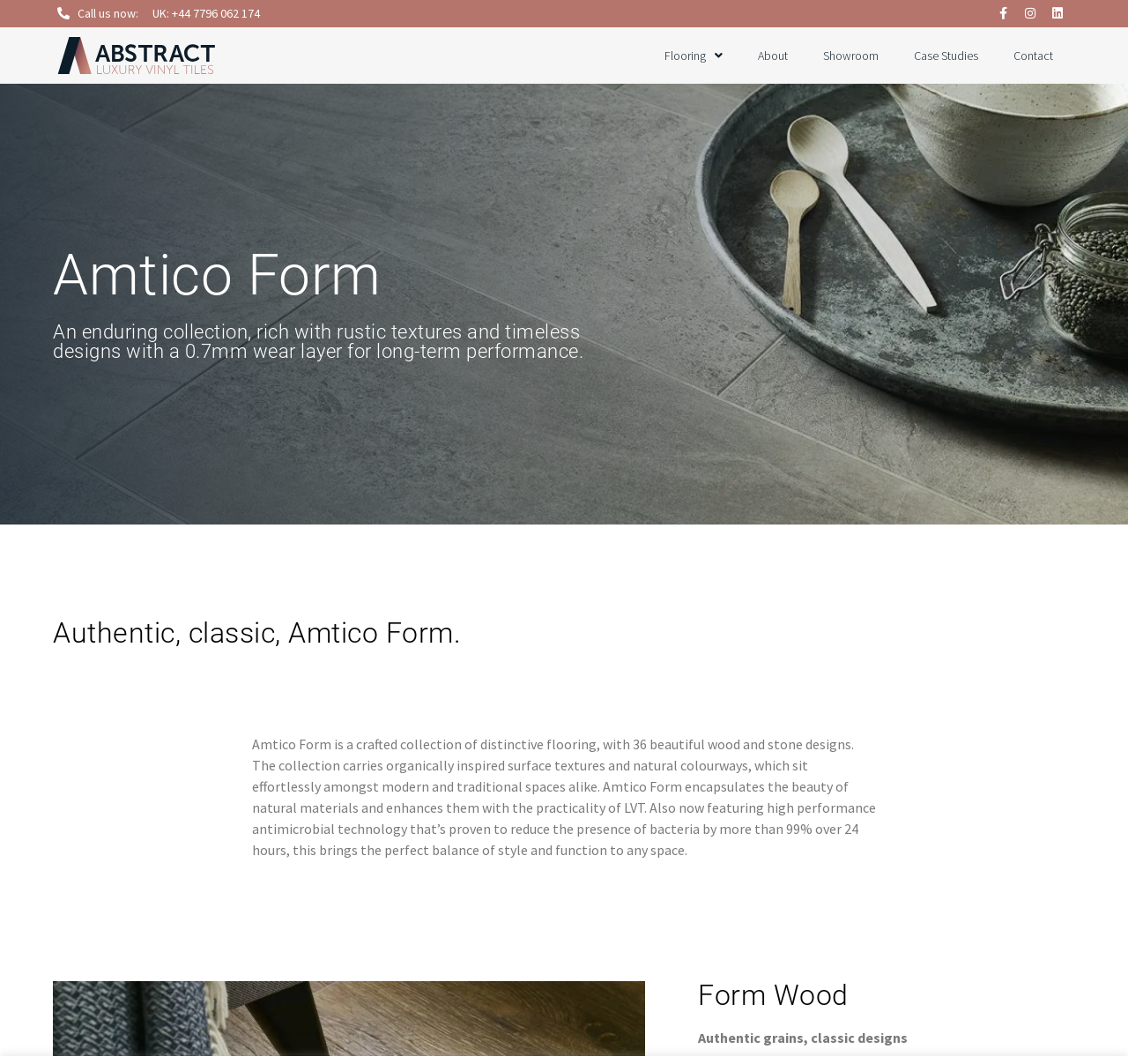Provide the bounding box coordinates of the area you need to click to execute the following instruction: "Visit Facebook page".

[0.877, 0.0, 0.901, 0.026]